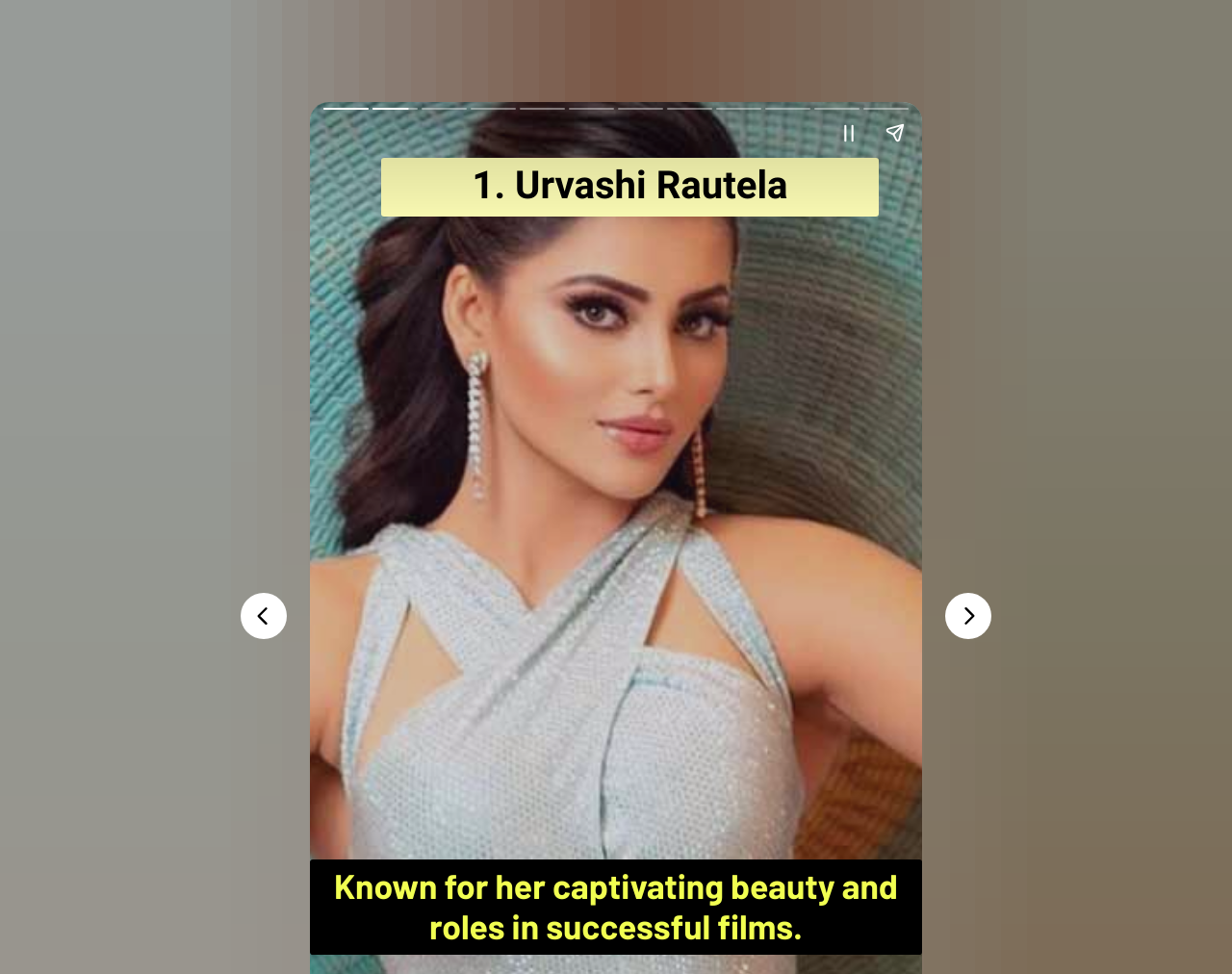Give a one-word or one-phrase response to the question:
What is the rank of Urvashi Rautela in the list?

1